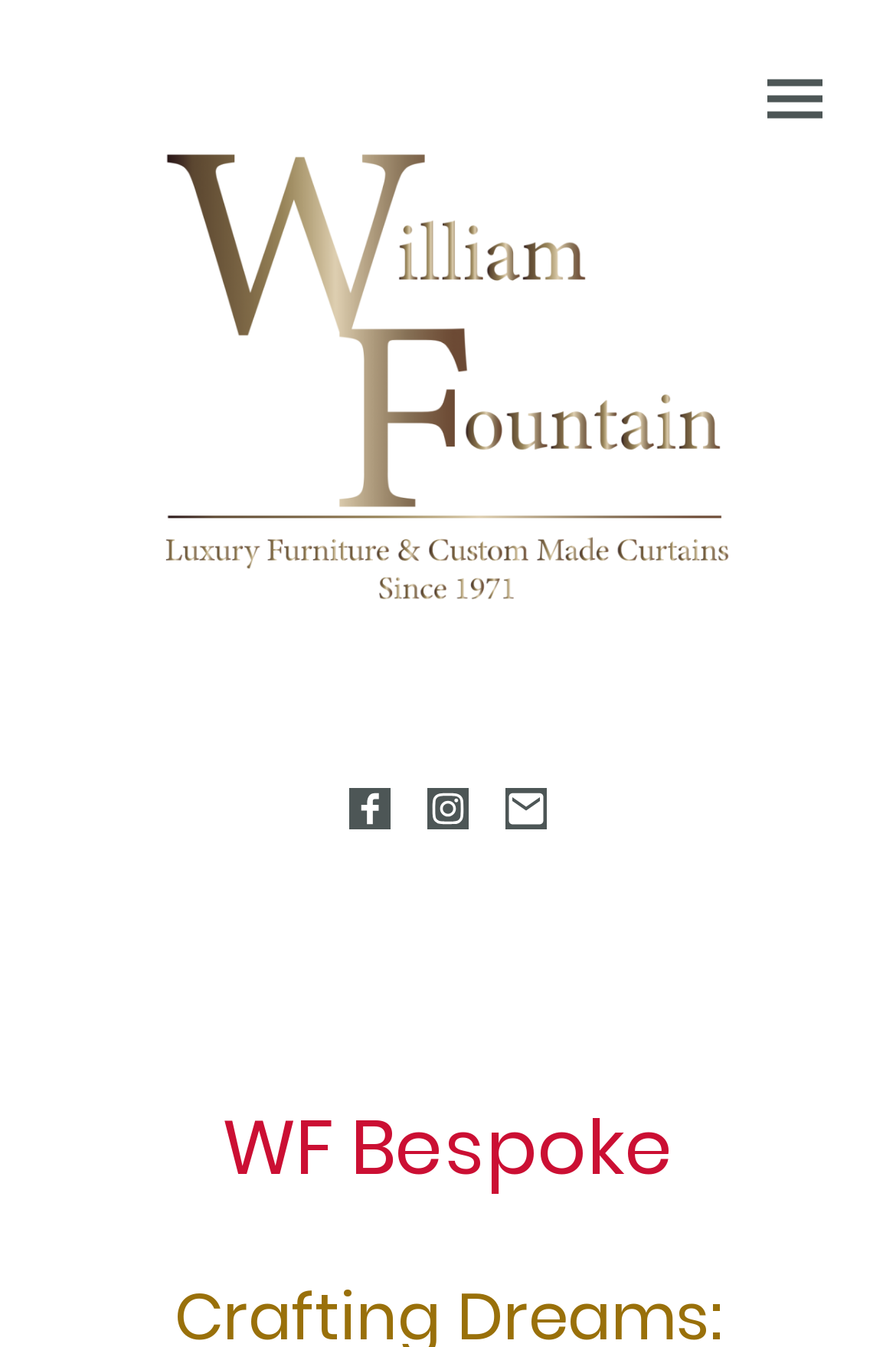Is the checkbox at the top of the webpage checked?
Answer the question with a detailed explanation, including all necessary information.

The checkbox at the top of the webpage has a 'checked' attribute set to 'false', indicating that it is not checked.